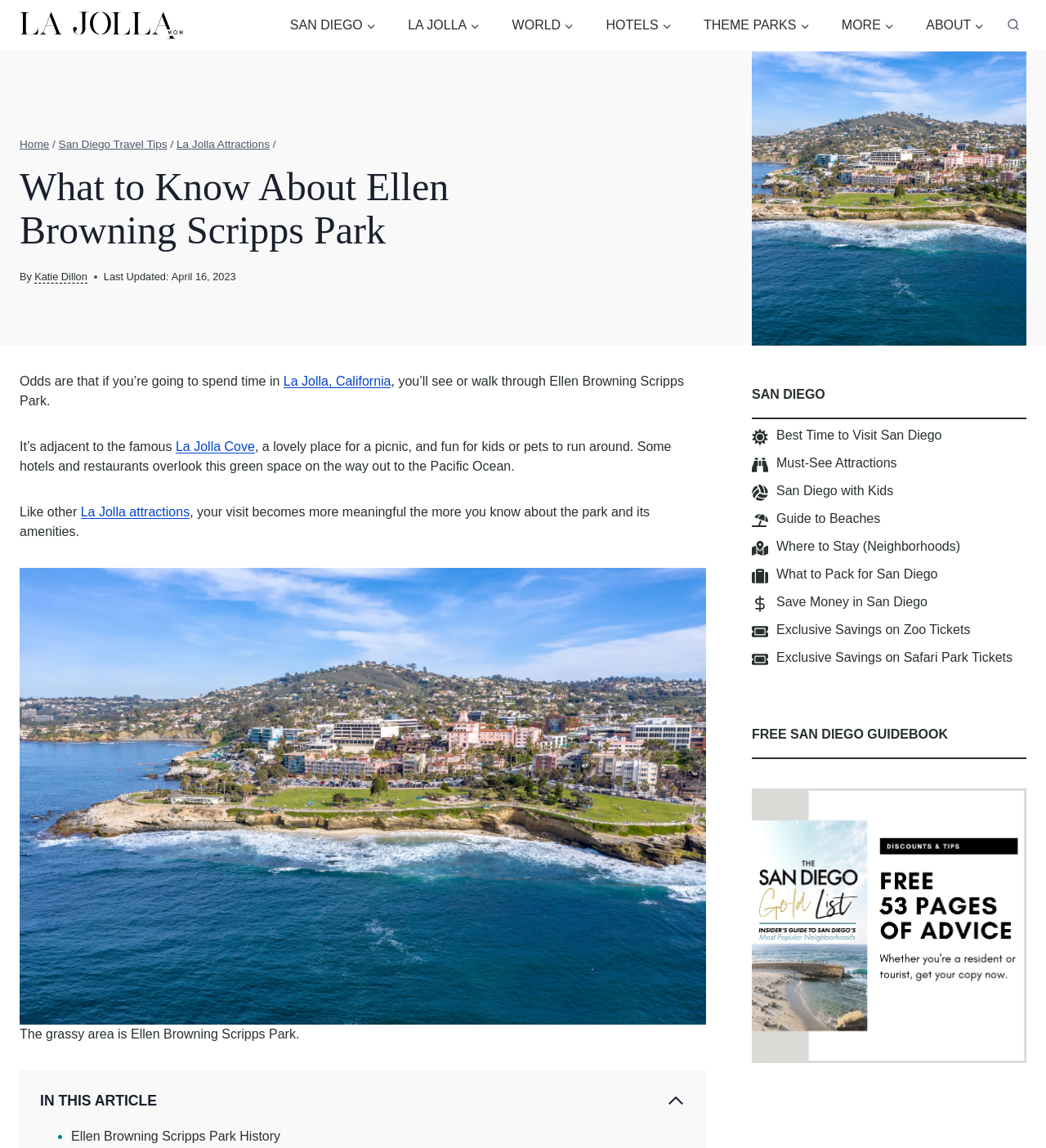Locate the heading on the webpage and return its text.

What to Know About Ellen Browning Scripps Park